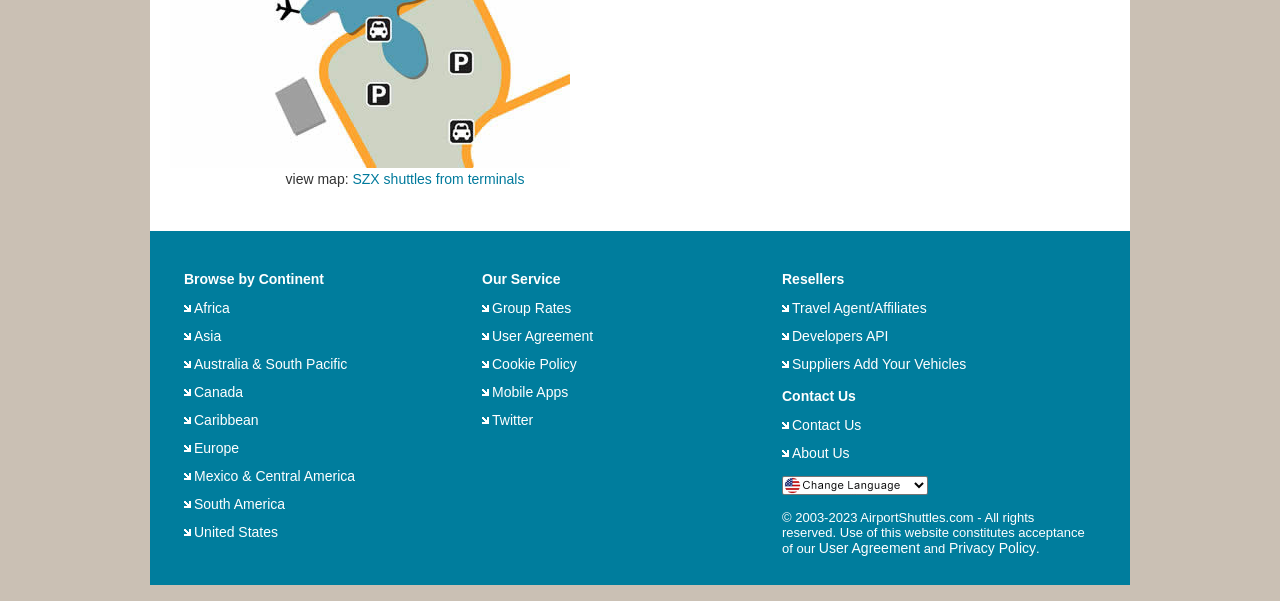Can you show the bounding box coordinates of the region to click on to complete the task described in the instruction: "view Twitter"?

[0.384, 0.686, 0.417, 0.713]